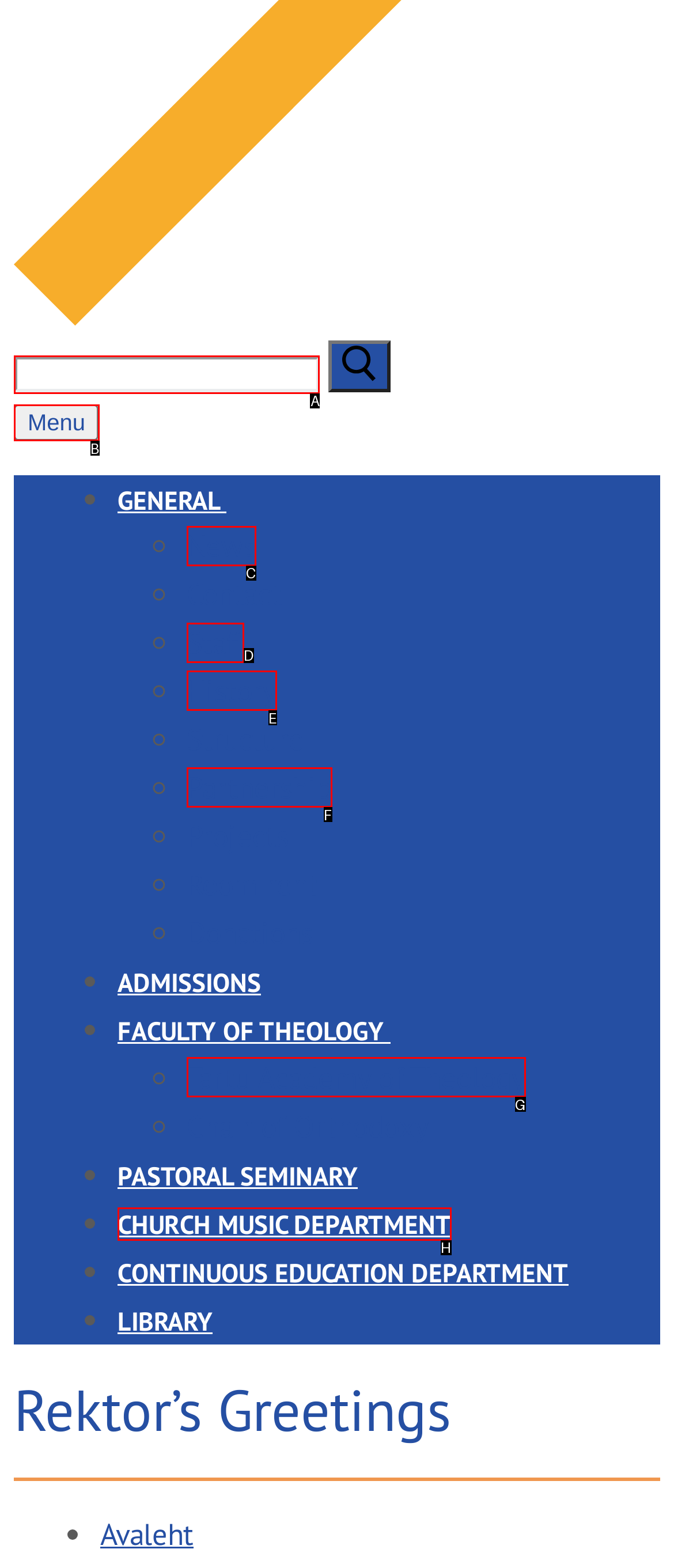Indicate the UI element to click to perform the task: Search for something. Reply with the letter corresponding to the chosen element.

A